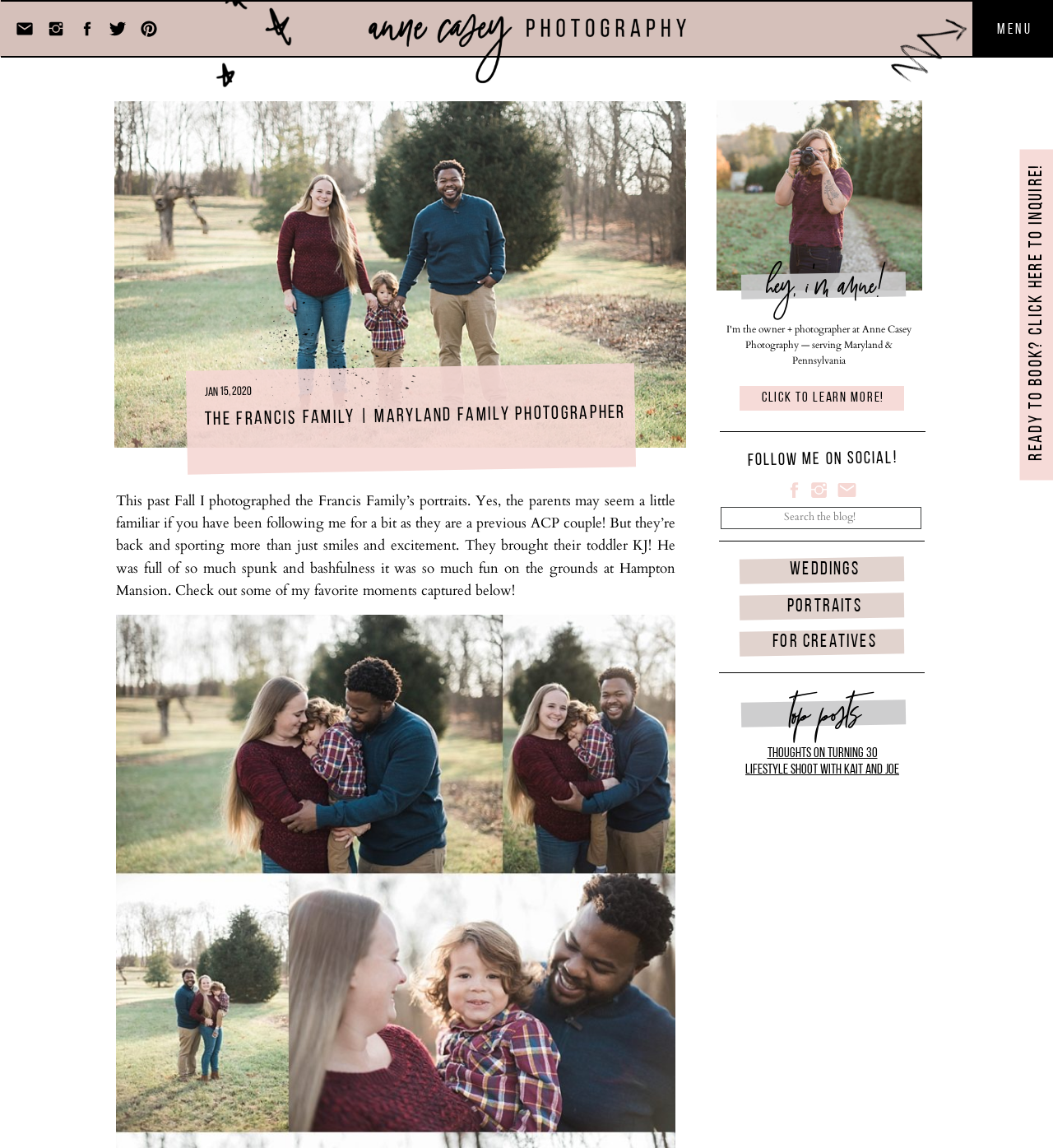Give a concise answer using one word or a phrase to the following question:
How many images are in the top row?

5